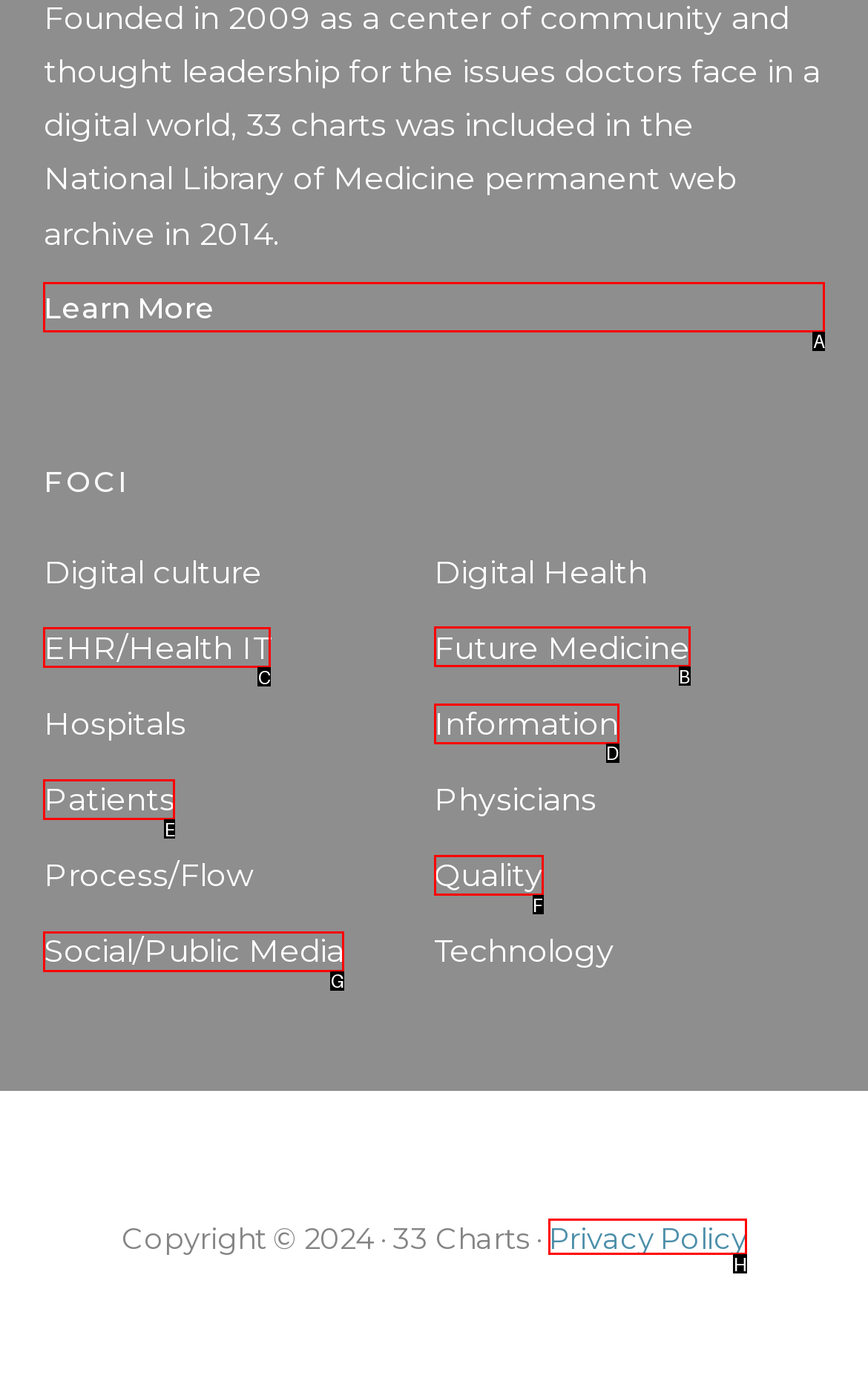Identify which HTML element should be clicked to fulfill this instruction: Read about Future Medicine Reply with the correct option's letter.

B